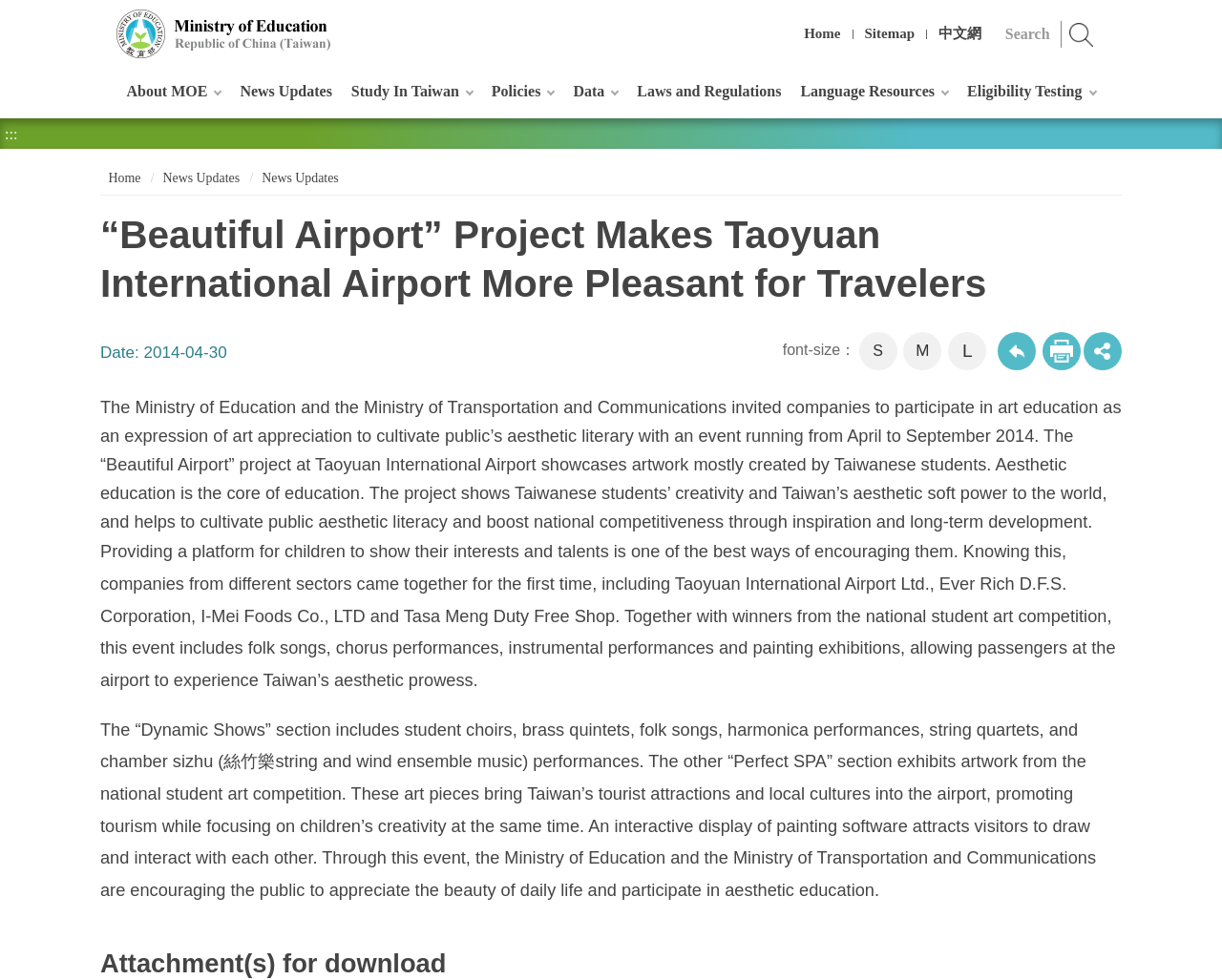Could you locate the bounding box coordinates for the section that should be clicked to accomplish this task: "Click the 'SUPPORT US' link".

None